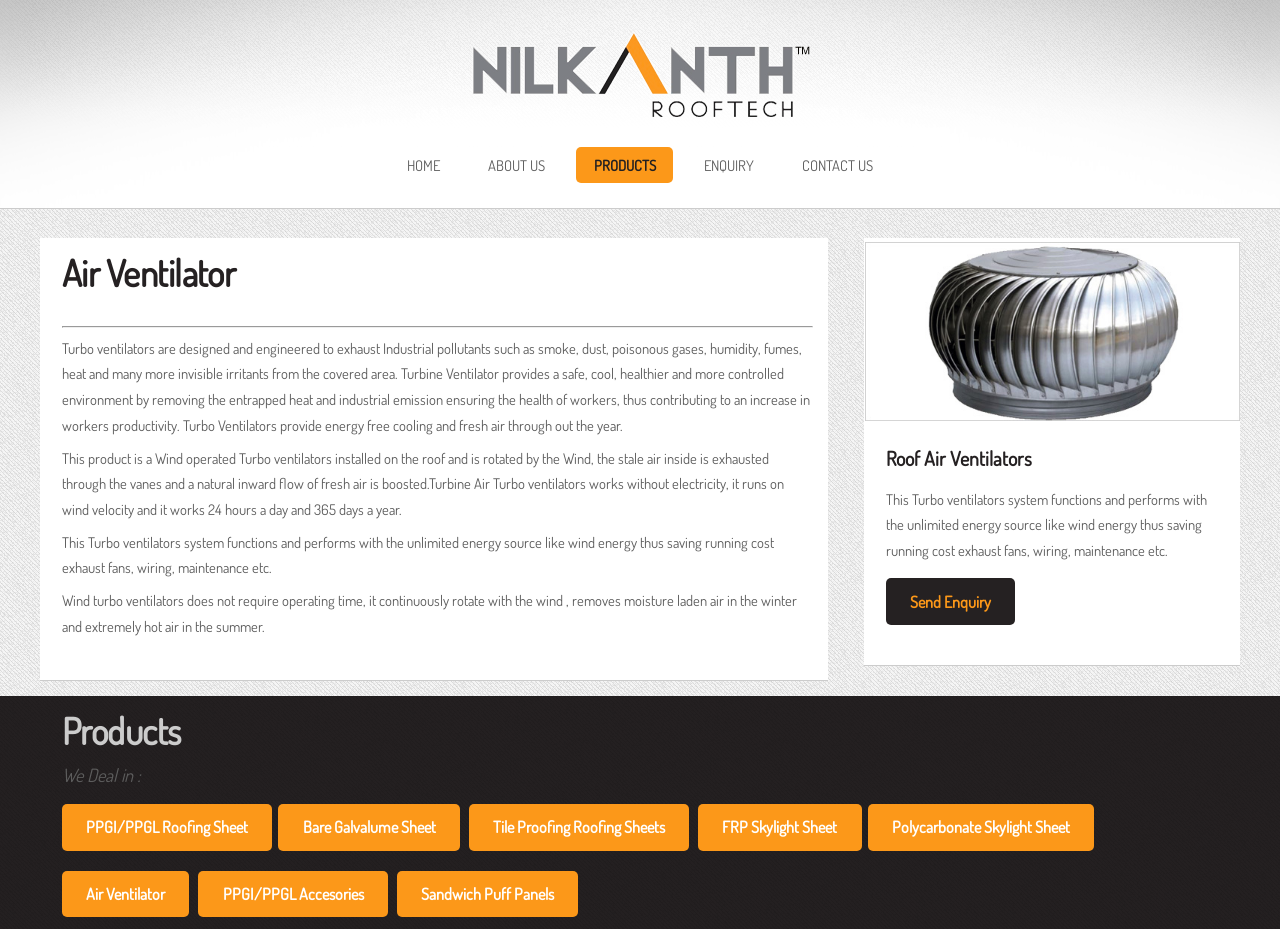What is the purpose of Turbo Ventilators?
Based on the screenshot, provide your answer in one word or phrase.

Exhaust industrial pollutants